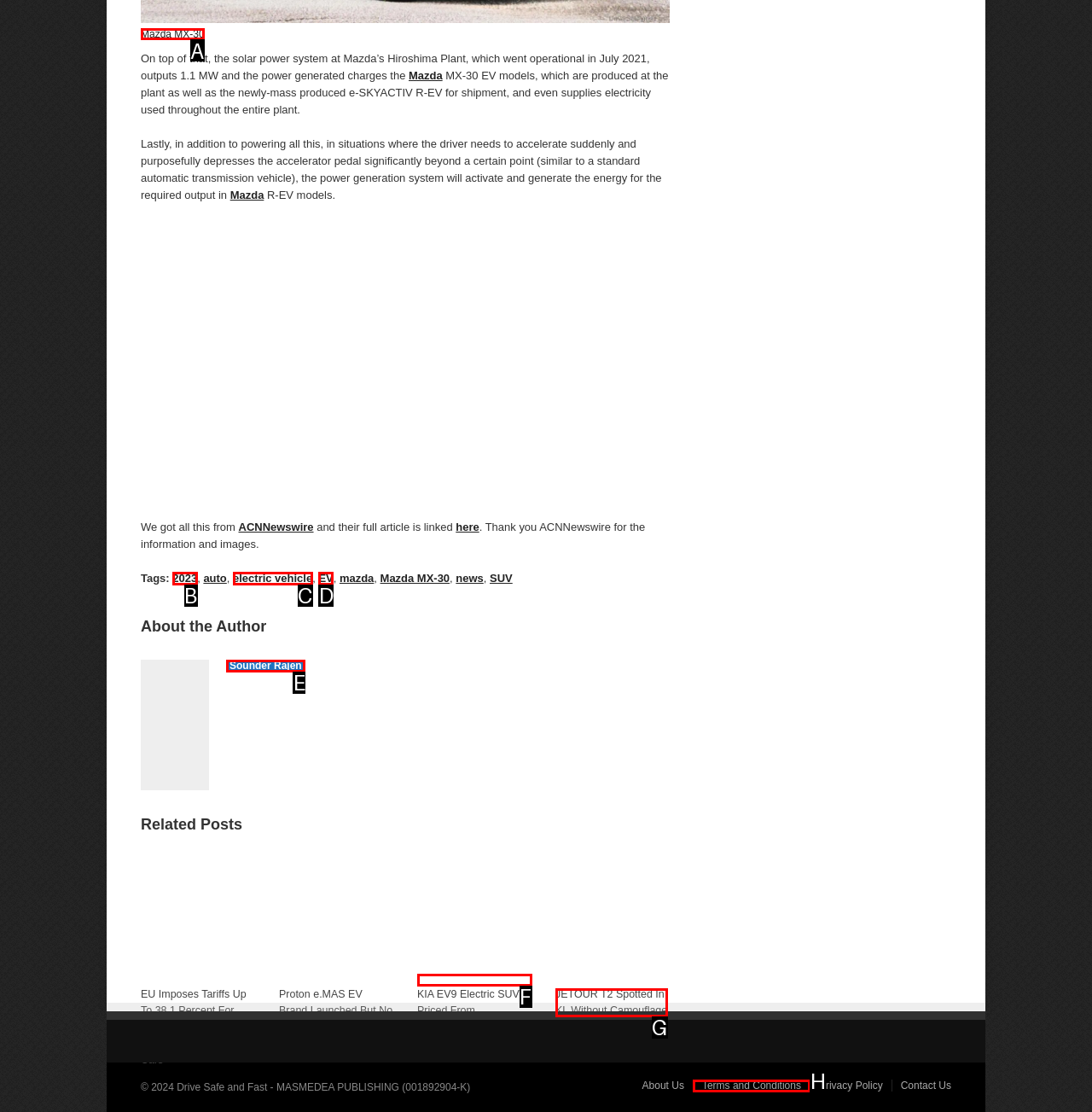For the instruction: Click on the link to read more about Mazda MX-30, which HTML element should be clicked?
Respond with the letter of the appropriate option from the choices given.

A